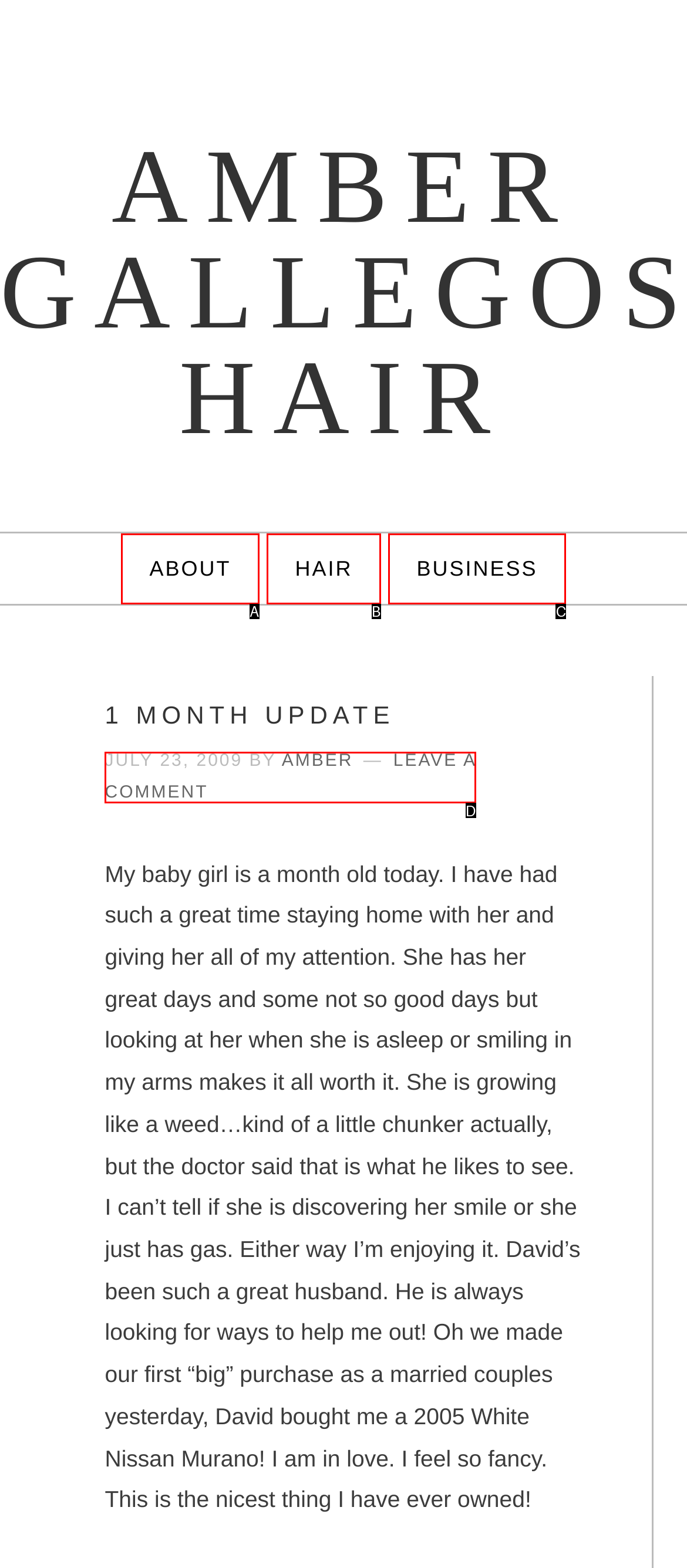Which HTML element matches the description: alt="The Influencer Forum"?
Reply with the letter of the correct choice.

None